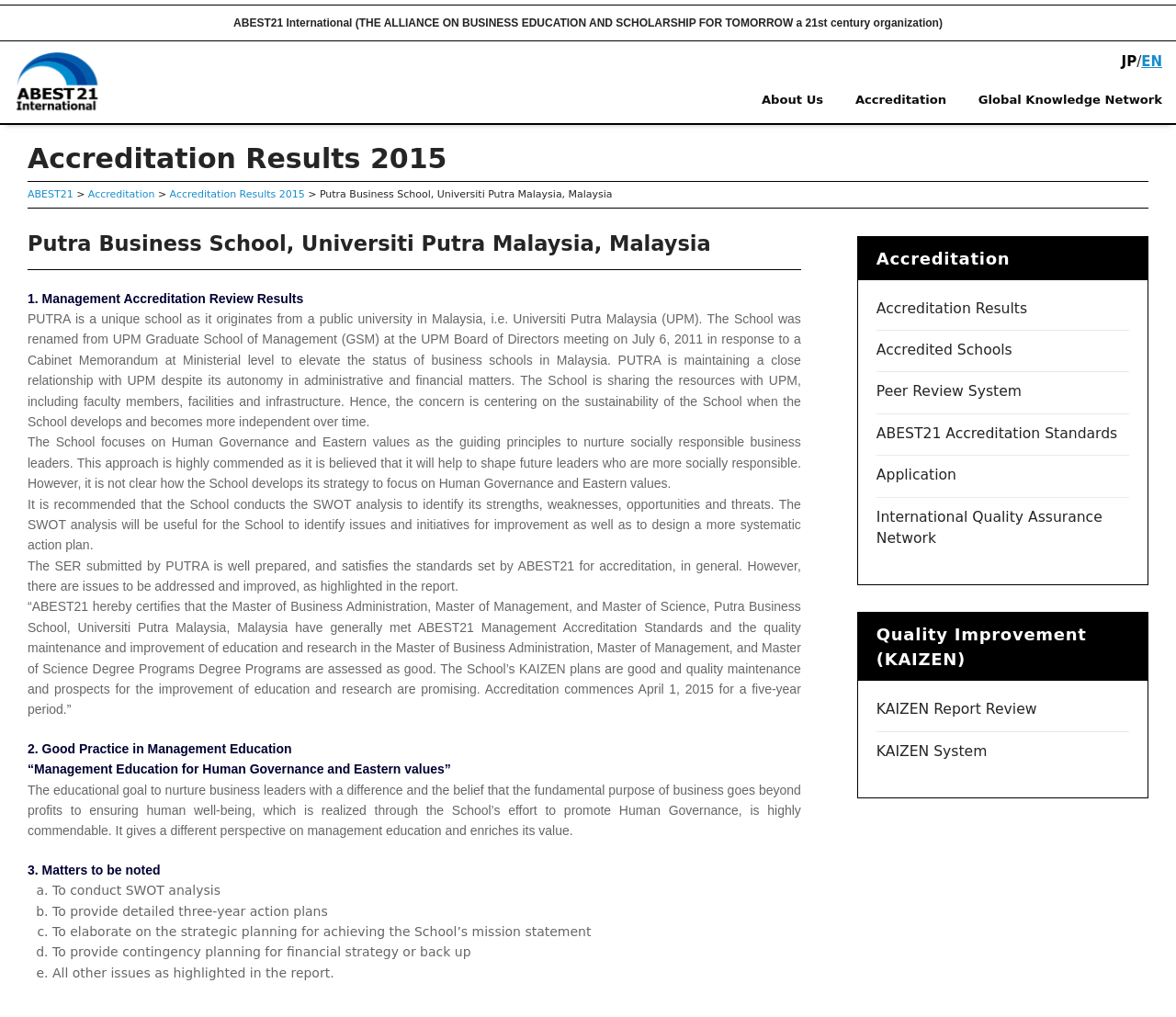Bounding box coordinates should be in the format (top-left x, top-left y, bottom-right x, bottom-right y) and all values should be floating point numbers between 0 and 1. Determine the bounding box coordinate for the UI element described as: KAIZEN System

[0.745, 0.73, 0.839, 0.747]